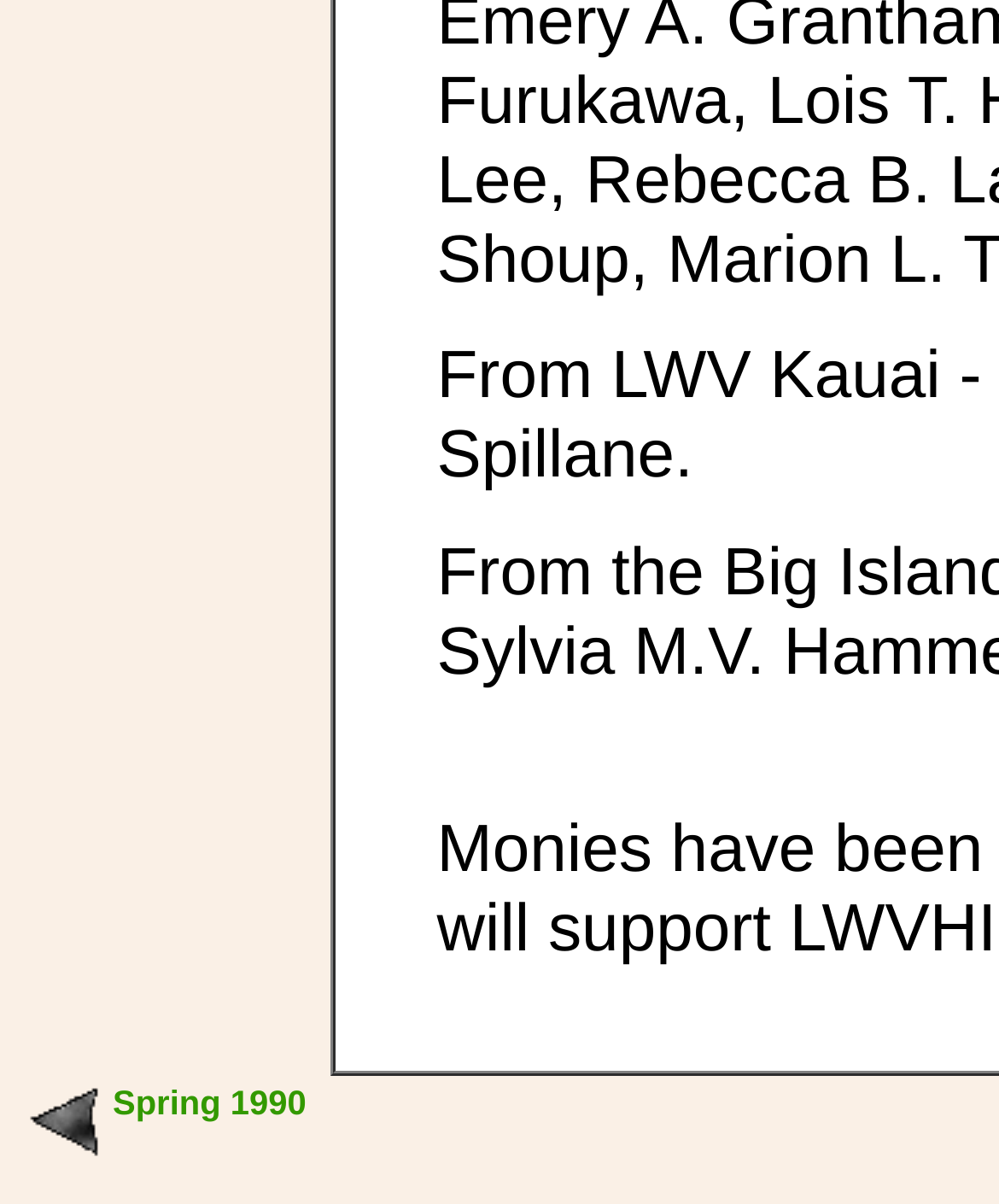Given the following UI element description: "Spring 1990", find the bounding box coordinates in the webpage screenshot.

[0.113, 0.899, 0.307, 0.931]